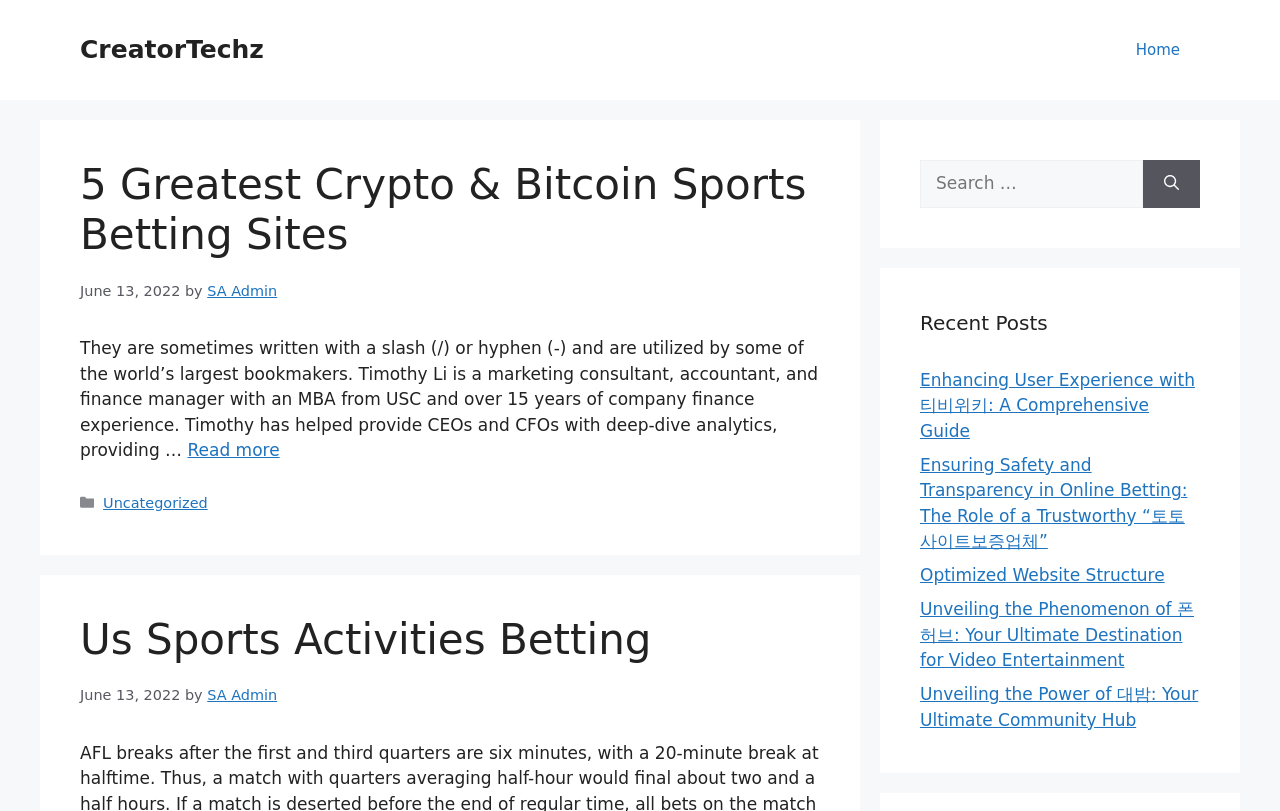Determine the bounding box coordinates for the region that must be clicked to execute the following instruction: "View the article about Us Sports Activities Betting".

[0.062, 0.758, 0.641, 0.82]